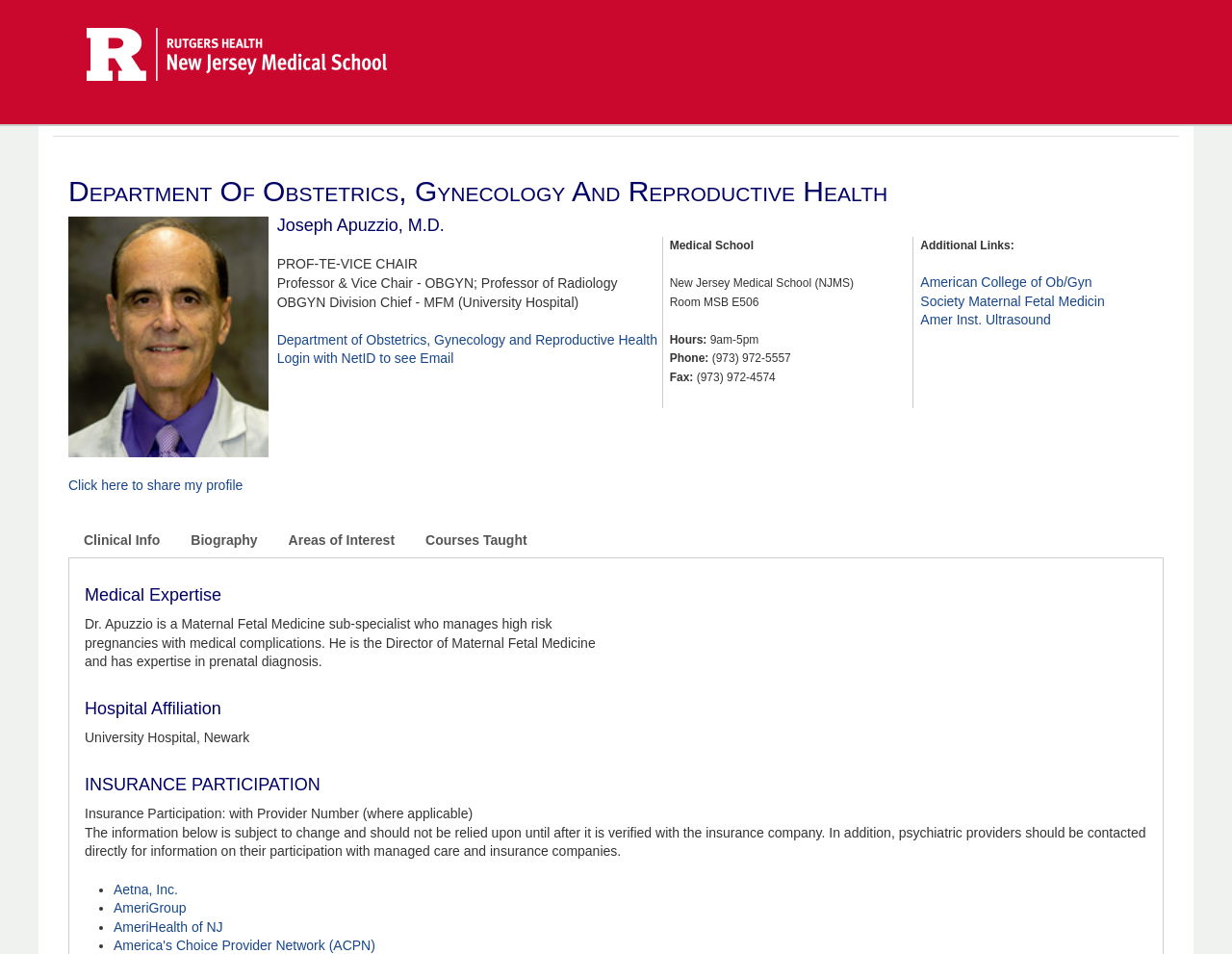Please indicate the bounding box coordinates of the element's region to be clicked to achieve the instruction: "Click on the 'Tier 2 Islands and Rewards in Lost Ark' link". Provide the coordinates as four float numbers between 0 and 1, i.e., [left, top, right, bottom].

None